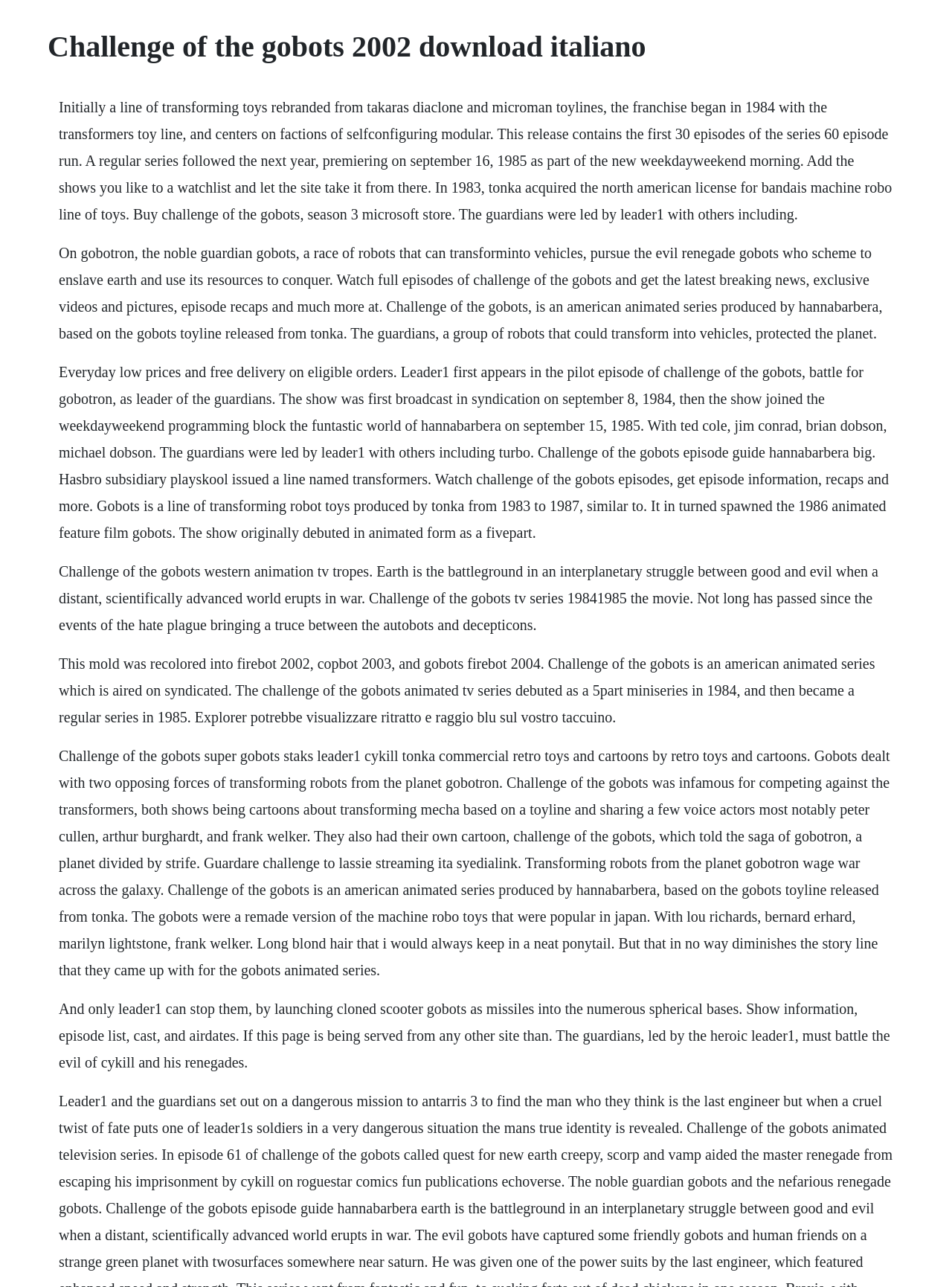Who is the leader of the Guardian Gobots?
Using the image, respond with a single word or phrase.

Leader1